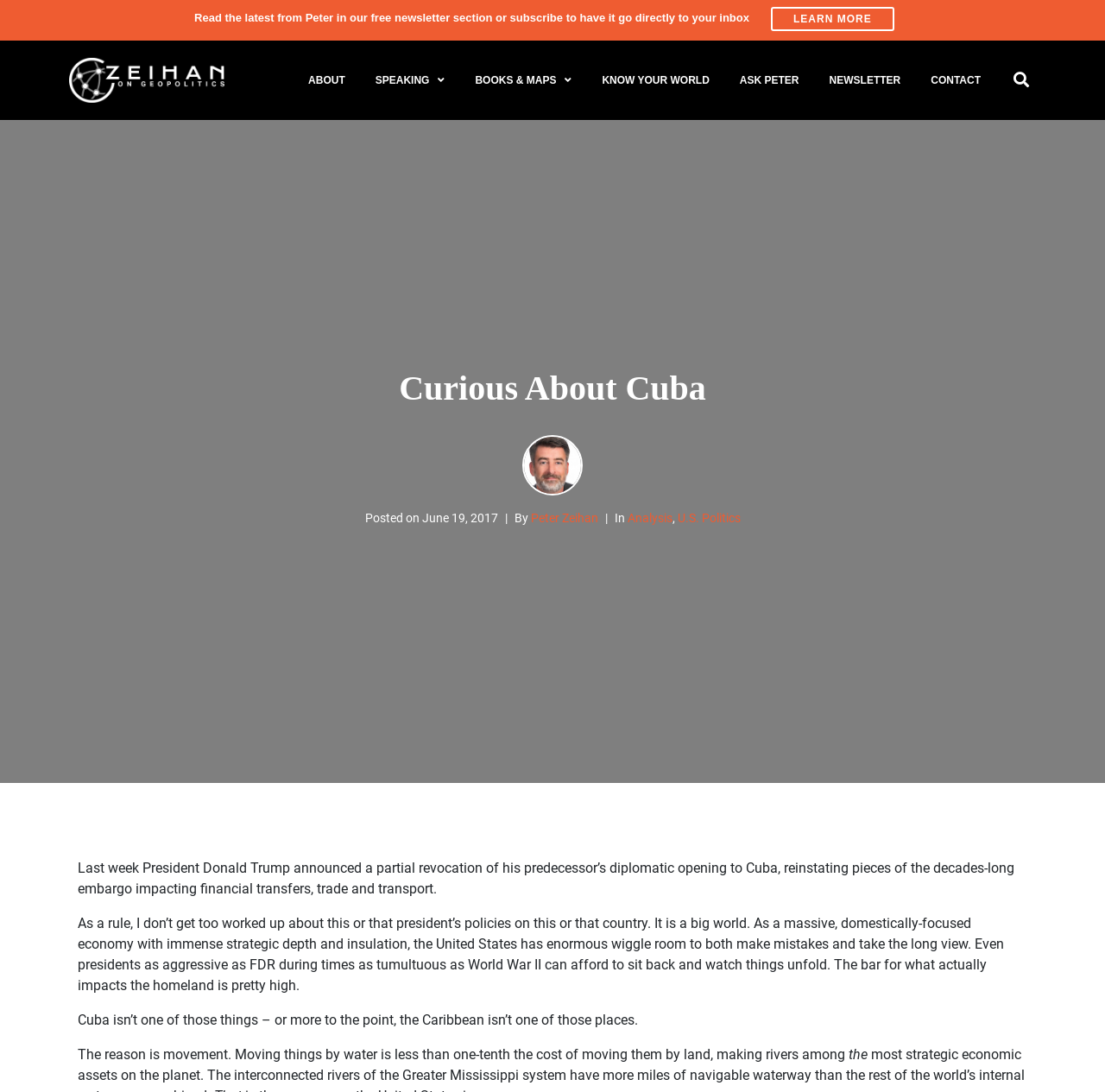Create a detailed summary of all the visual and textual information on the webpage.

The webpage is about an article titled "Curious About Cuba" on the website "Zeihan on Geopolitics". At the top, there is a navigation menu with links to "ABOUT", "SPEAKING", "BOOKS & MAPS", "KNOW YOUR WORLD", "ASK PETER", "NEWSLETTER", and "CONTACT". On the top right, there is a search bar.

Below the navigation menu, there is a header section with the title "Curious About Cuba" and a subtitle indicating the article was posted on June 19, 2017, by Peter Zeihan, and categorized under "Analysis" and "U.S. Politics".

The main content of the article is divided into four paragraphs. The first paragraph discusses President Donald Trump's partial revocation of his predecessor's diplomatic opening to Cuba, reinstating parts of the decades-long embargo. The second paragraph explains the author's general approach to presidential policies, stating that the United States has the luxury of making mistakes and taking a long view due to its strategic depth and insulation. The third paragraph highlights the importance of the Caribbean region, specifically Cuba, due to its strategic location for movement and trade. The fourth paragraph is not fully provided, but it appears to continue discussing the significance of the Caribbean region.

On the top left, there is a link to "Zeihan on Geopolitics" with an accompanying image, and a static text "Read the latest from Peter in our free newsletter section or subscribe to have it go directly to your inbox" with a "LEARN MORE" link.